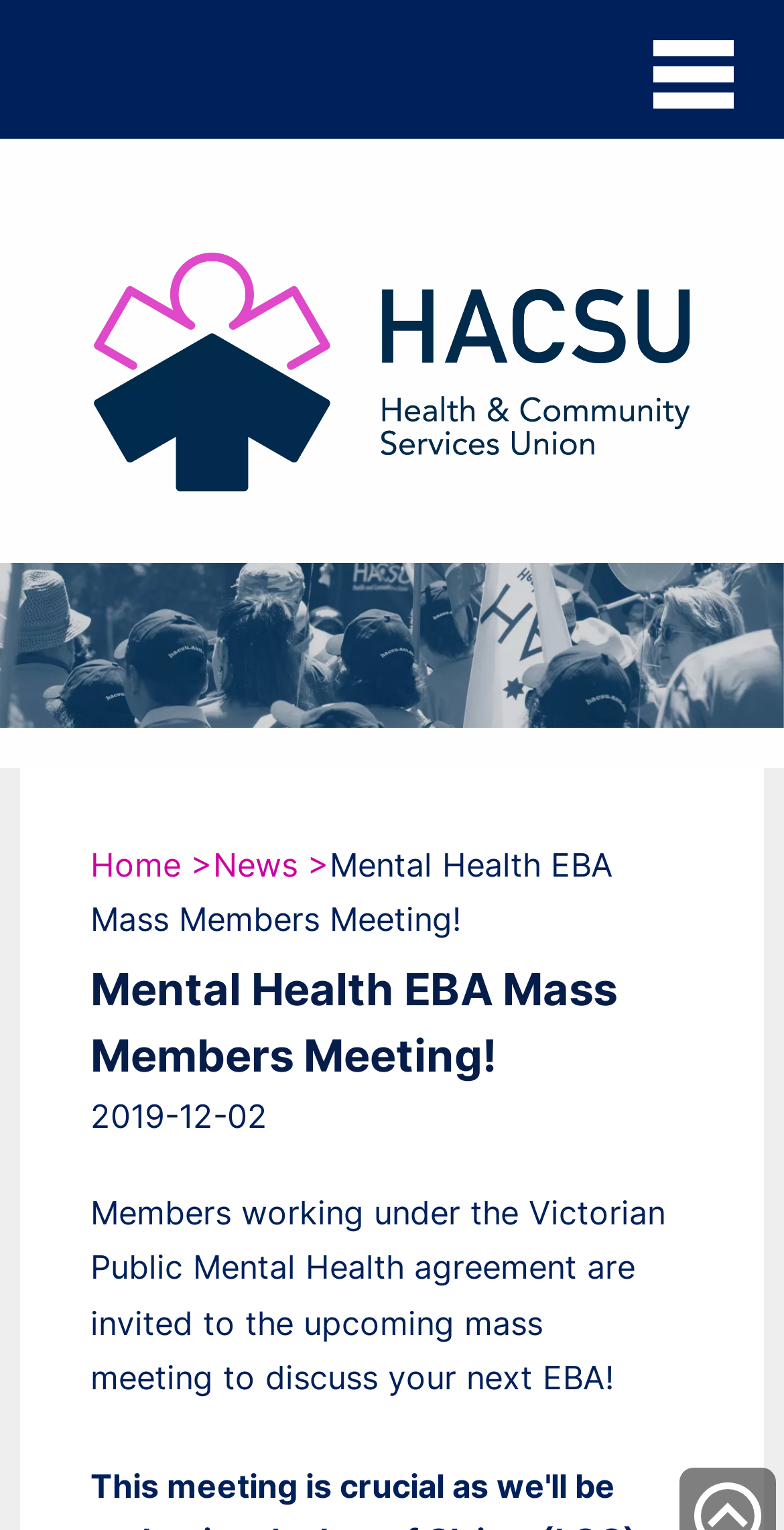Answer the question using only a single word or phrase: 
What is the name of the image at the top of the page?

HACSU_PRIMARY_MAIN_2019